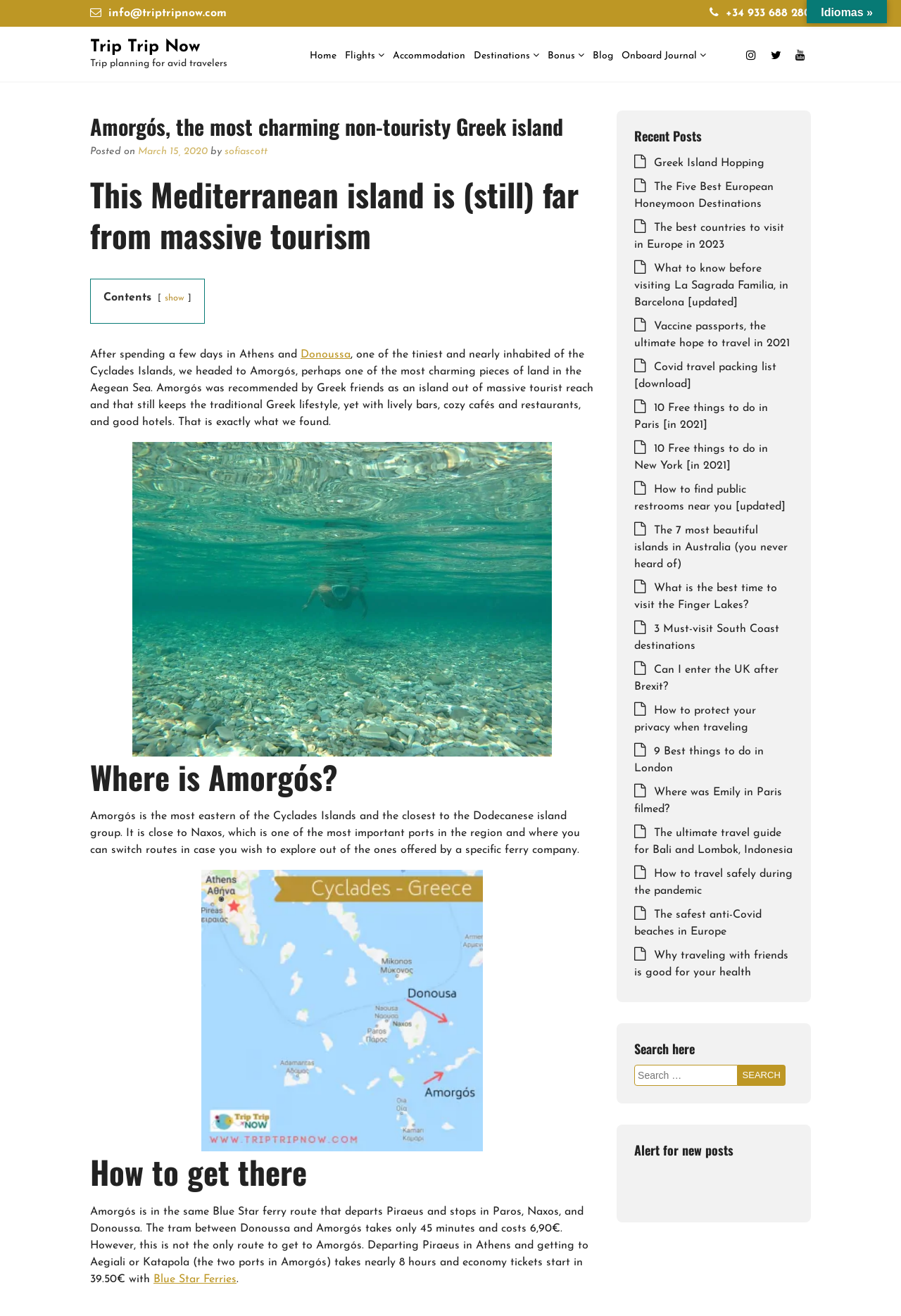Calculate the bounding box coordinates of the UI element given the description: "Bonus".

[0.604, 0.029, 0.652, 0.055]